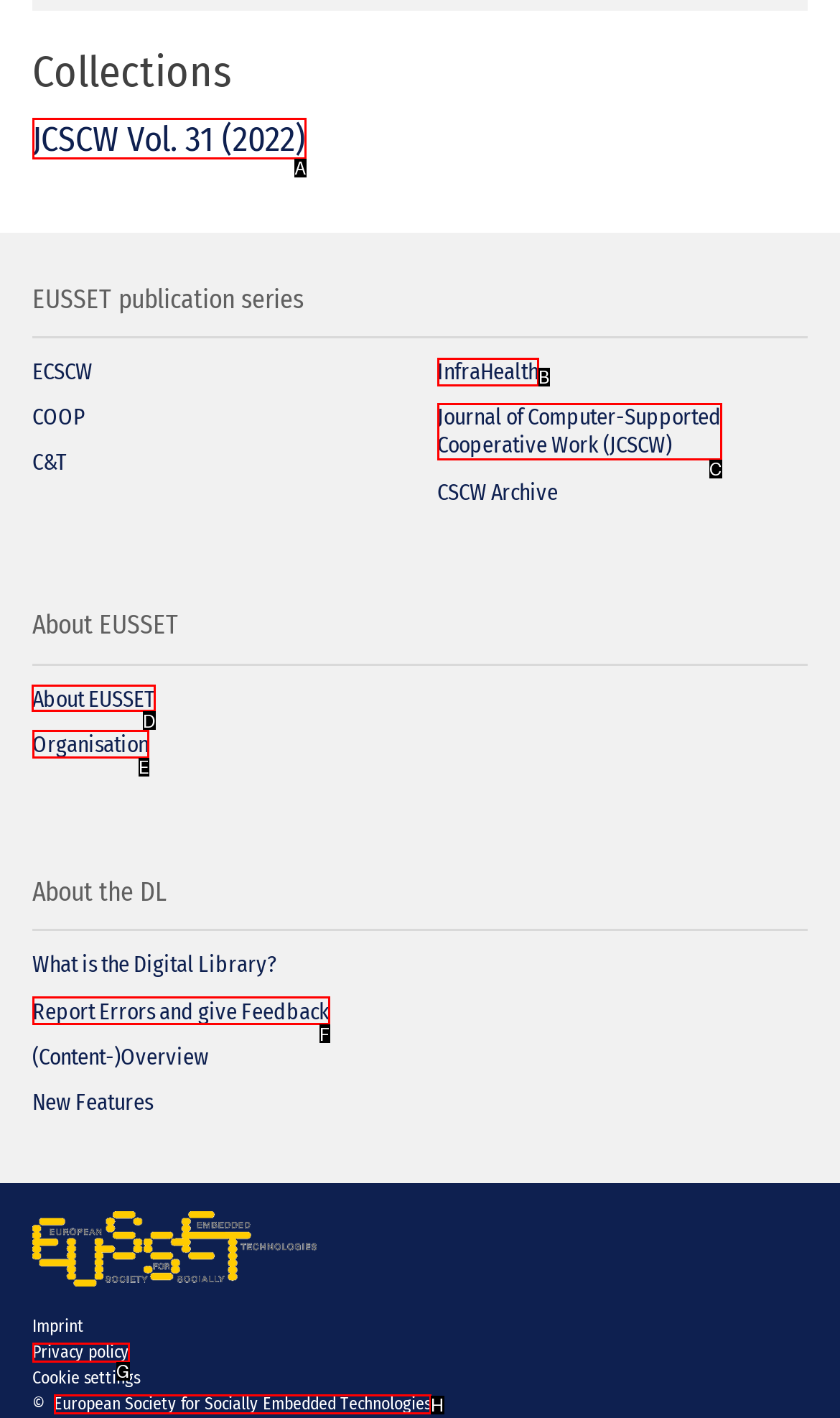Based on the task: Go to the 'About EUSSET' page, which UI element should be clicked? Answer with the letter that corresponds to the correct option from the choices given.

D